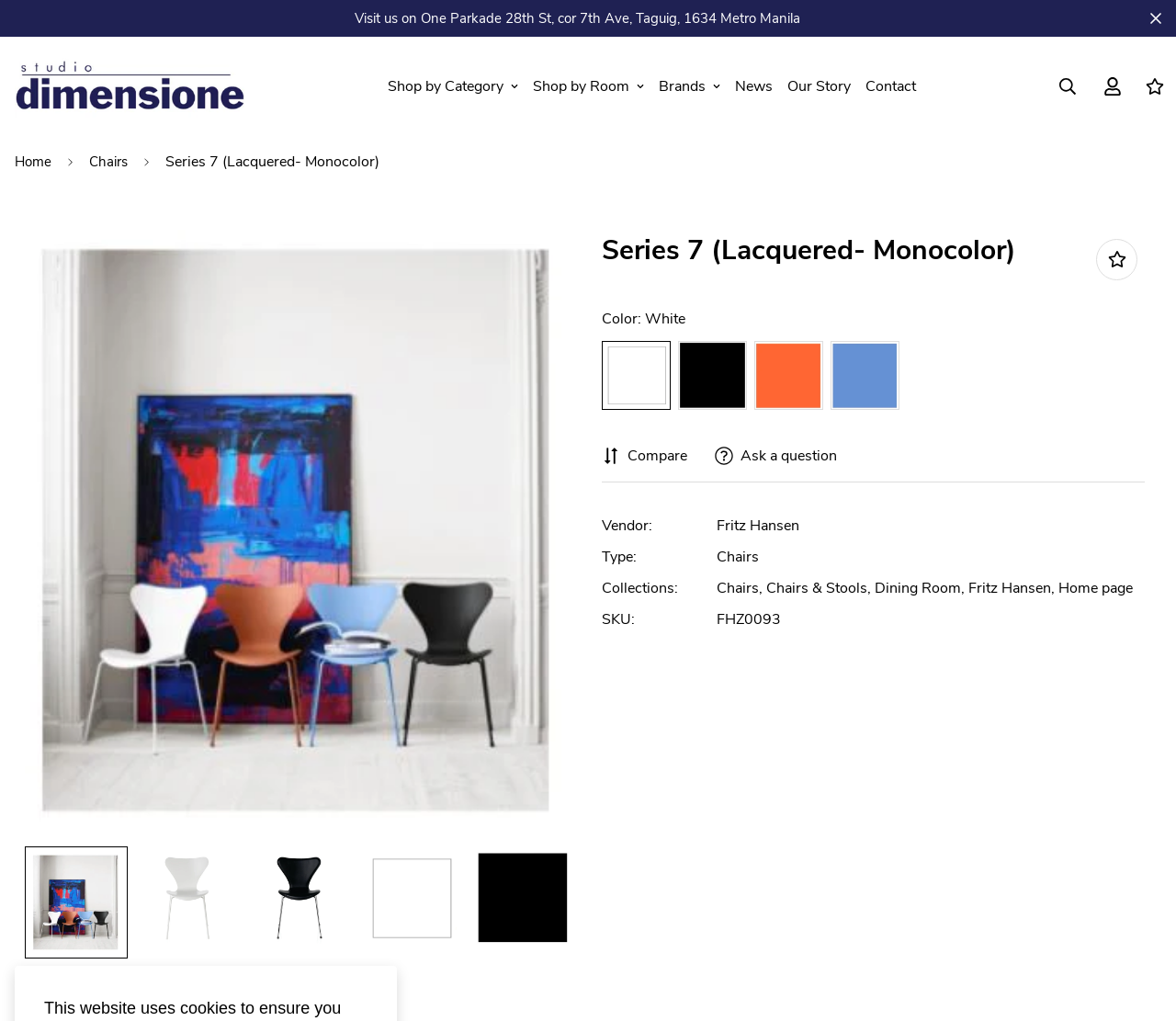What is the color of the chair?
Based on the image, answer the question in a detailed manner.

The color of the chair can be found in the section where it is written as 'Color: White'. This section is located below the heading 'Series 7 (Lacquered- Monocolor)'.